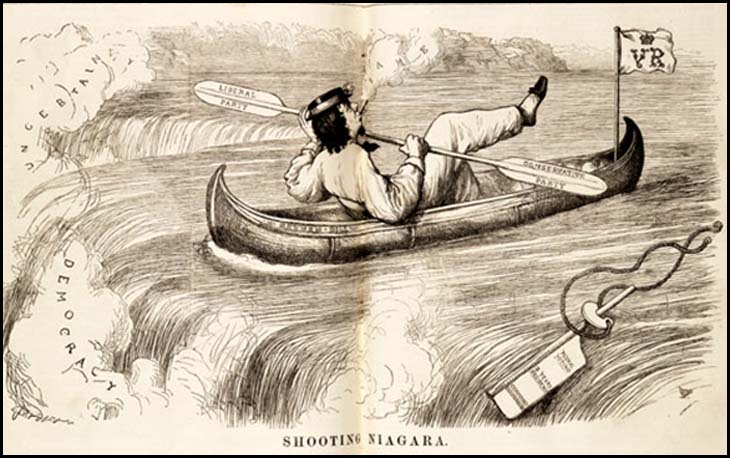Answer the question using only one word or a concise phrase: What is the flag in the background displaying?

VR